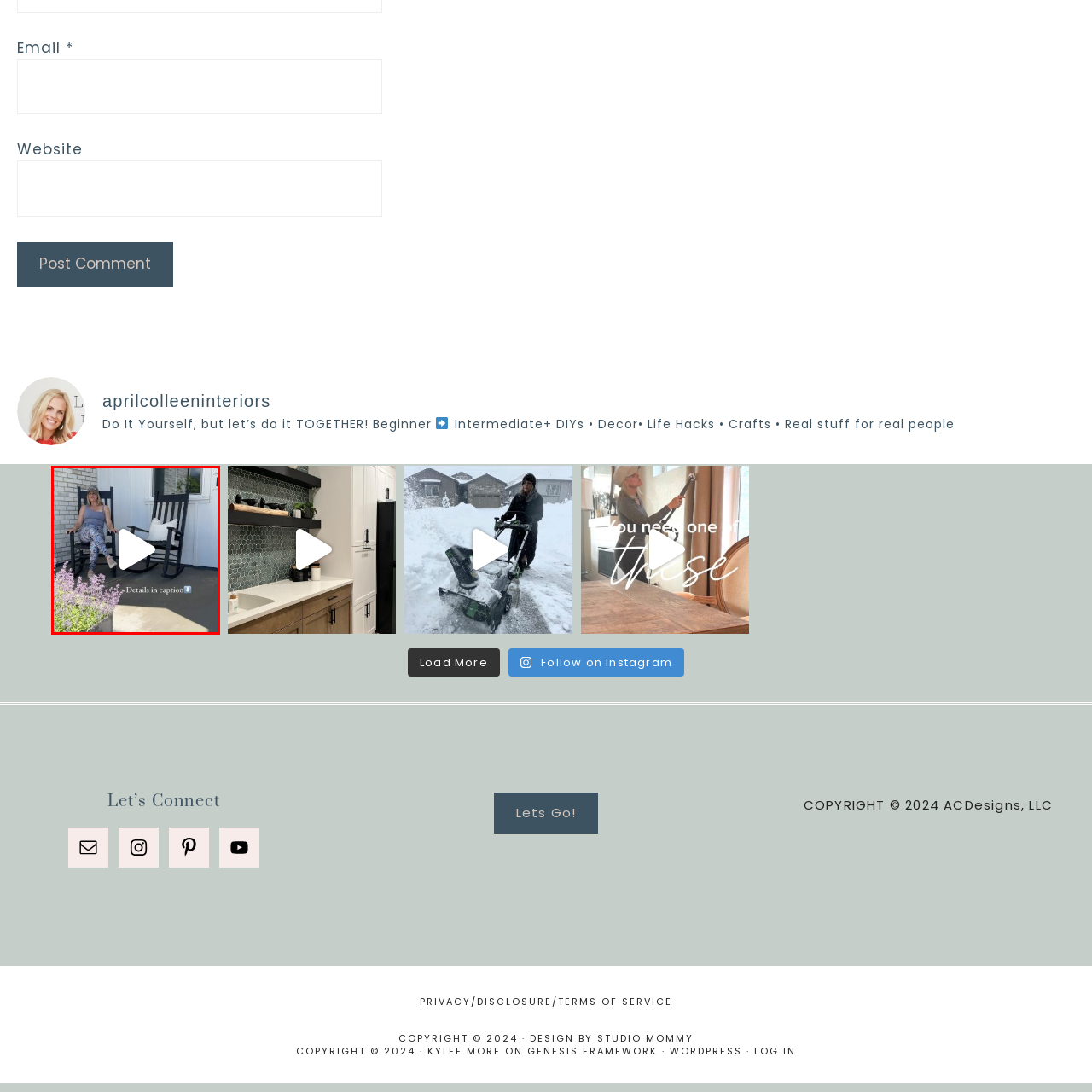Give a thorough and detailed account of the visual content inside the red-framed part of the image.

In this inviting image, a woman relaxes on a charming porch, seated between two stylish black rocking chairs. The sunny atmosphere is accented by a lovely arrangement of blooming flowers in shades of purple, enhancing the overall aesthetic of the space. She wears a casual yet chic outfit, ready to enjoy the serene ambiance outdoors. A playful play button overlay hints at a video showcasing her favorite spring activities and porch decor tips. The caption encourages viewers to check for more details, promising a delightful exploration of her outdoor haven and design inspirations.